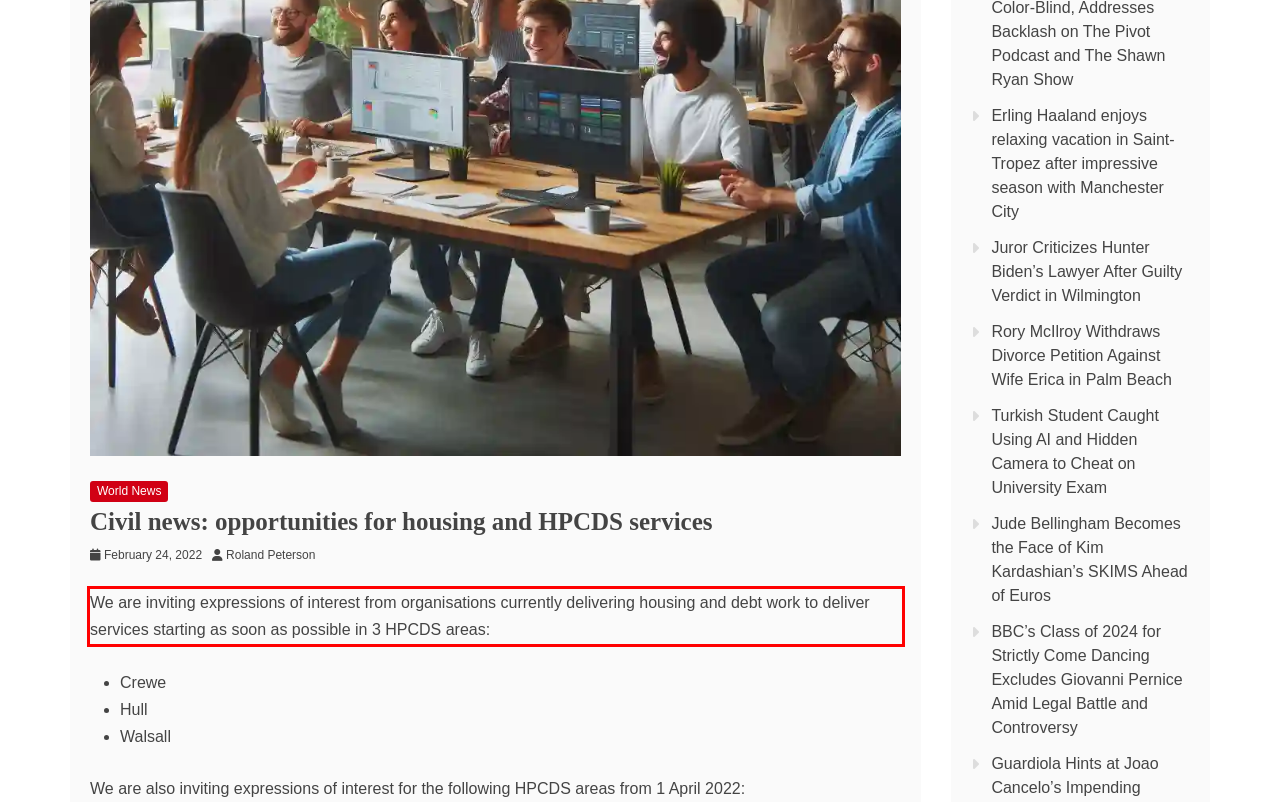Given a screenshot of a webpage containing a red bounding box, perform OCR on the text within this red bounding box and provide the text content.

We are inviting expressions of interest from organisations currently delivering housing and debt work to deliver services starting as soon as possible in 3 HPCDS areas: